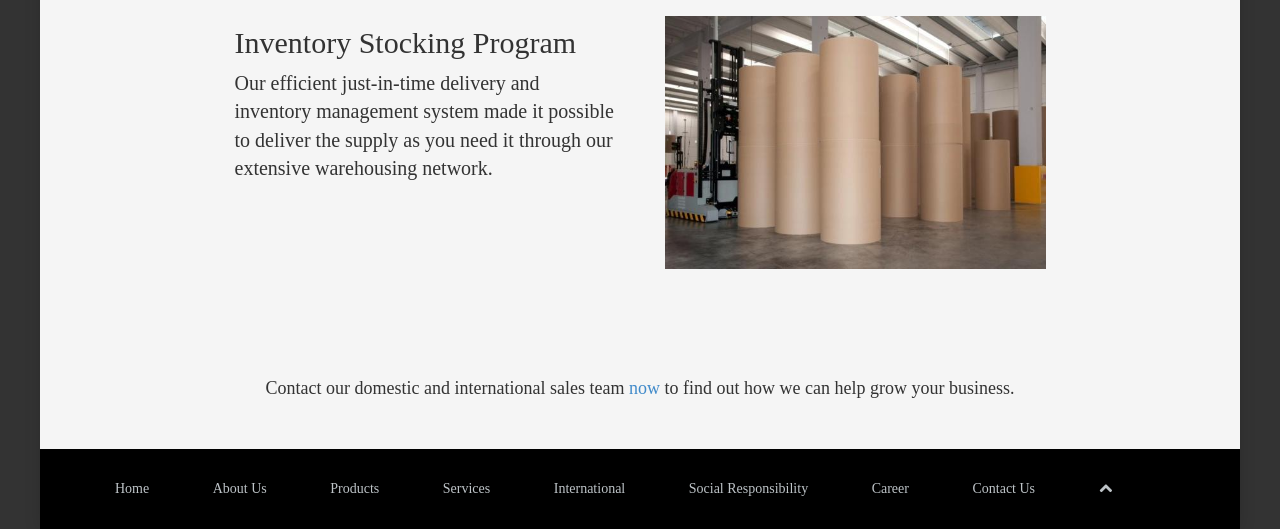What is the purpose of the 'Contact our domestic and international sales team now' section?
Respond to the question with a well-detailed and thorough answer.

The section 'Contact our domestic and international sales team now to find out how we can help grow your business.' suggests that the purpose of this section is to encourage users to contact the sales team to learn how they can help grow their business.